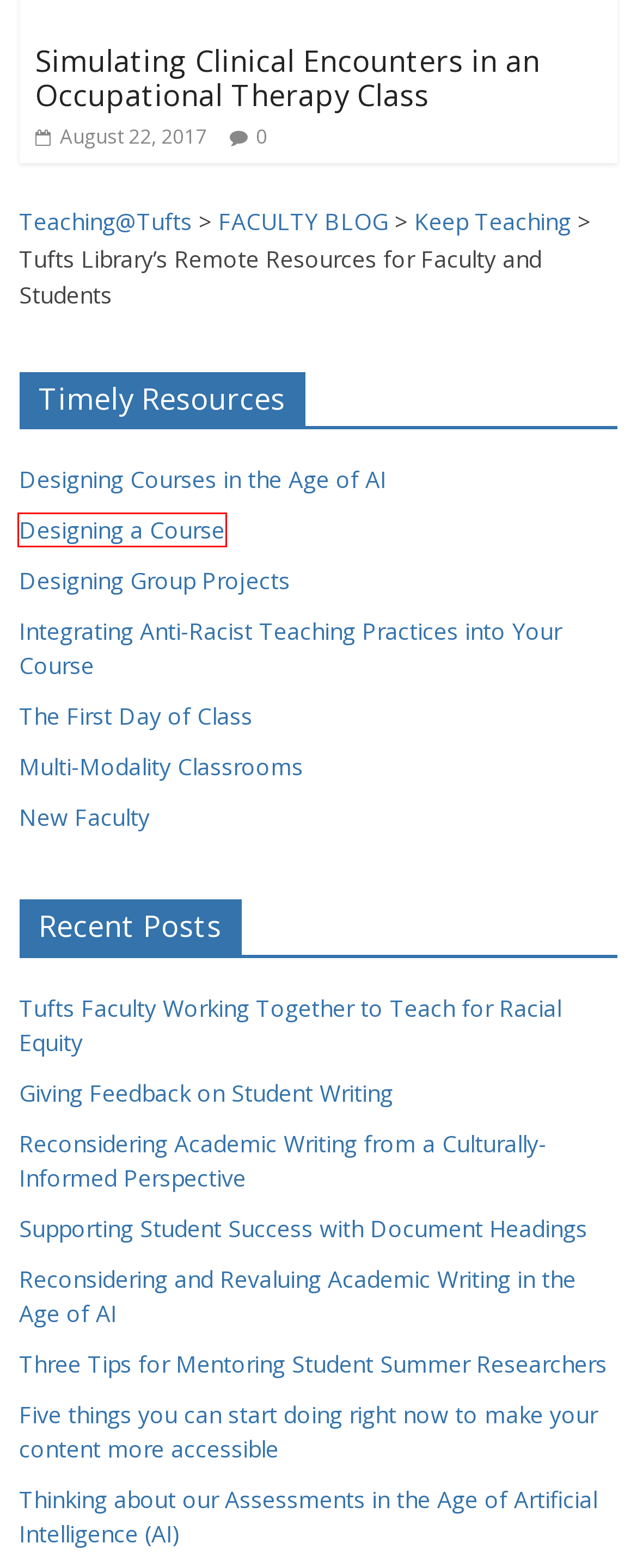Review the webpage screenshot and focus on the UI element within the red bounding box. Select the best-matching webpage description for the new webpage that follows after clicking the highlighted element. Here are the candidates:
A. Thinking about our Assessments in the Age of Artificial Intelligence (AI) – Teaching@Tufts
B. Designing Courses in the Age of AI – Teaching@Tufts
C. Group Work – Teaching@Tufts
D. DESIGNING A COURSE – Teaching@Tufts
E. FACULTY BLOG – Teaching@Tufts
F. NEW FACULTY – Teaching@Tufts
G. Five things you can start doing right now to make your content more accessible – Teaching@Tufts
H. The First Day of Class – Teaching@Tufts

D